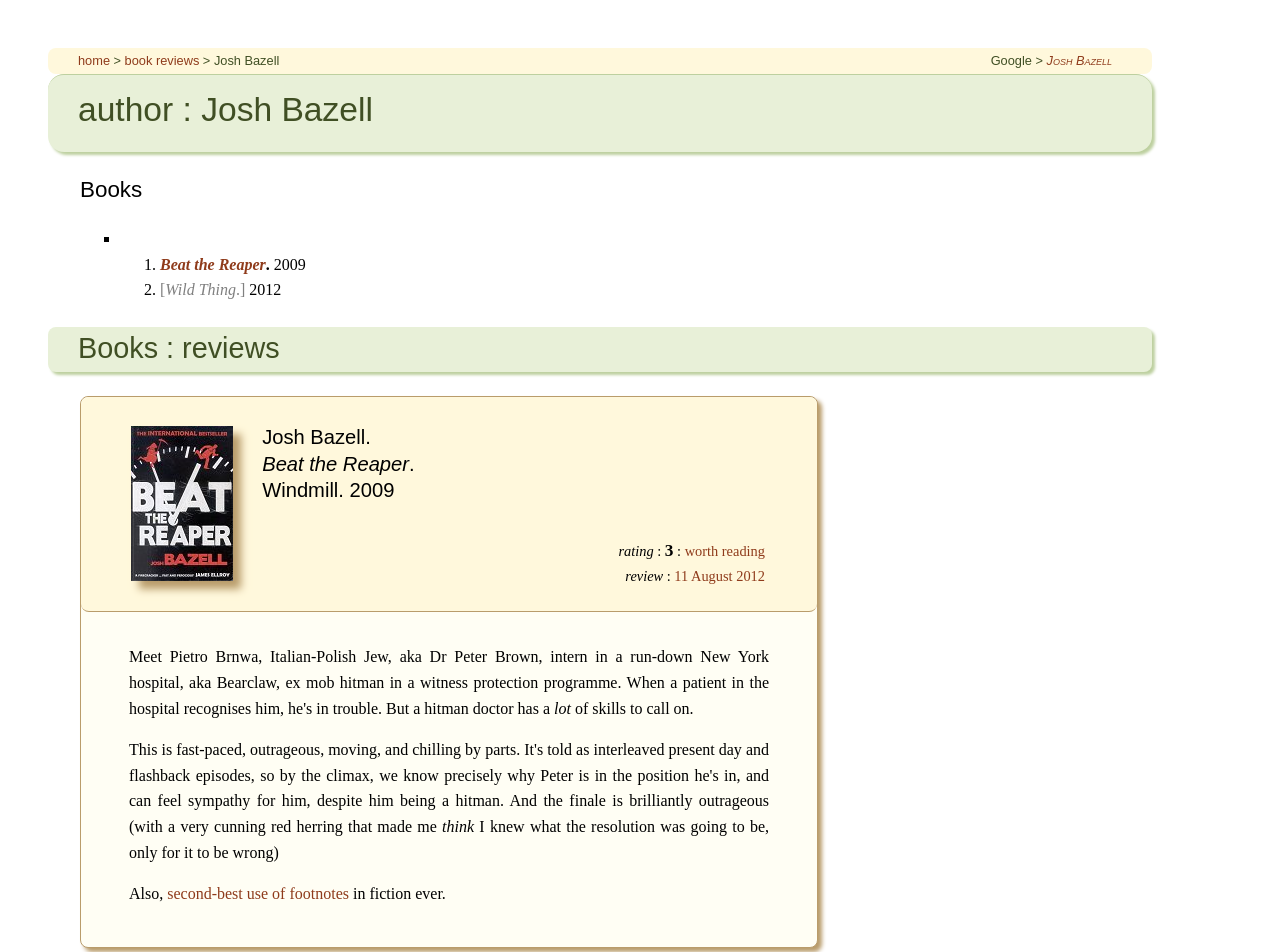Locate the bounding box of the UI element described by: "Beat the Reaper" in the given webpage screenshot.

[0.125, 0.269, 0.208, 0.286]